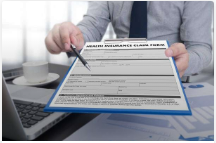Give a detailed account of what is happening in the image.

In this image, a person is seen holding a clipboard with a health insurance claim form, indicating a focus on health insurance processes and documentation. The individual is dressed in a formal shirt, suggesting a professional environment, likely within an office. A laptop is visible on the table beside them, along with a cup, which may imply they are engaged in their work or a consultation related to health insurance claims. This scene encapsulates the importance of documentation in managing health insurance, reflecting the necessary steps individuals must take to ensure their claims are processed accurately and efficiently.